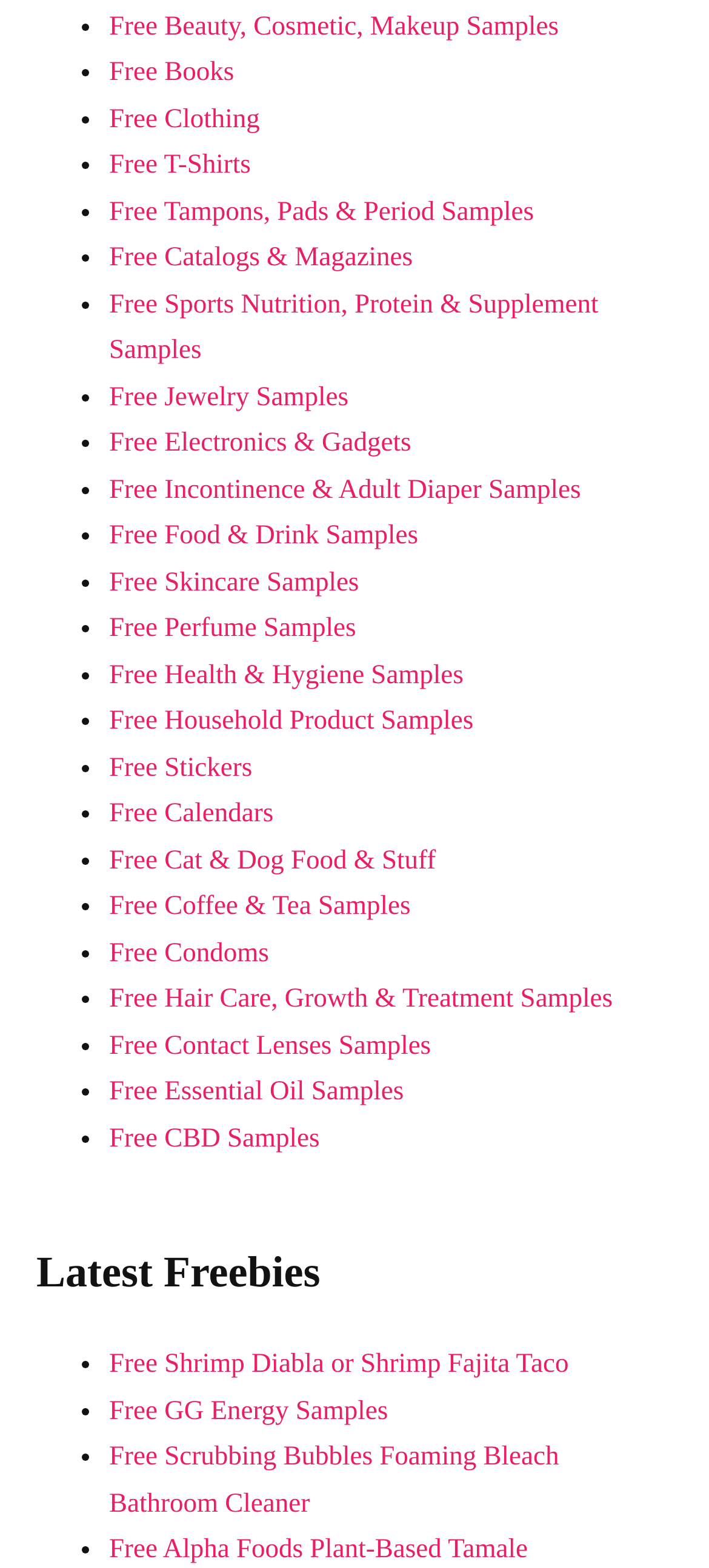What is the first free sample category listed?
Please elaborate on the answer to the question with detailed information.

I looked at the first list marker and its corresponding link, which indicates the first free sample category is 'Free Beauty, Cosmetic, Makeup Samples'.